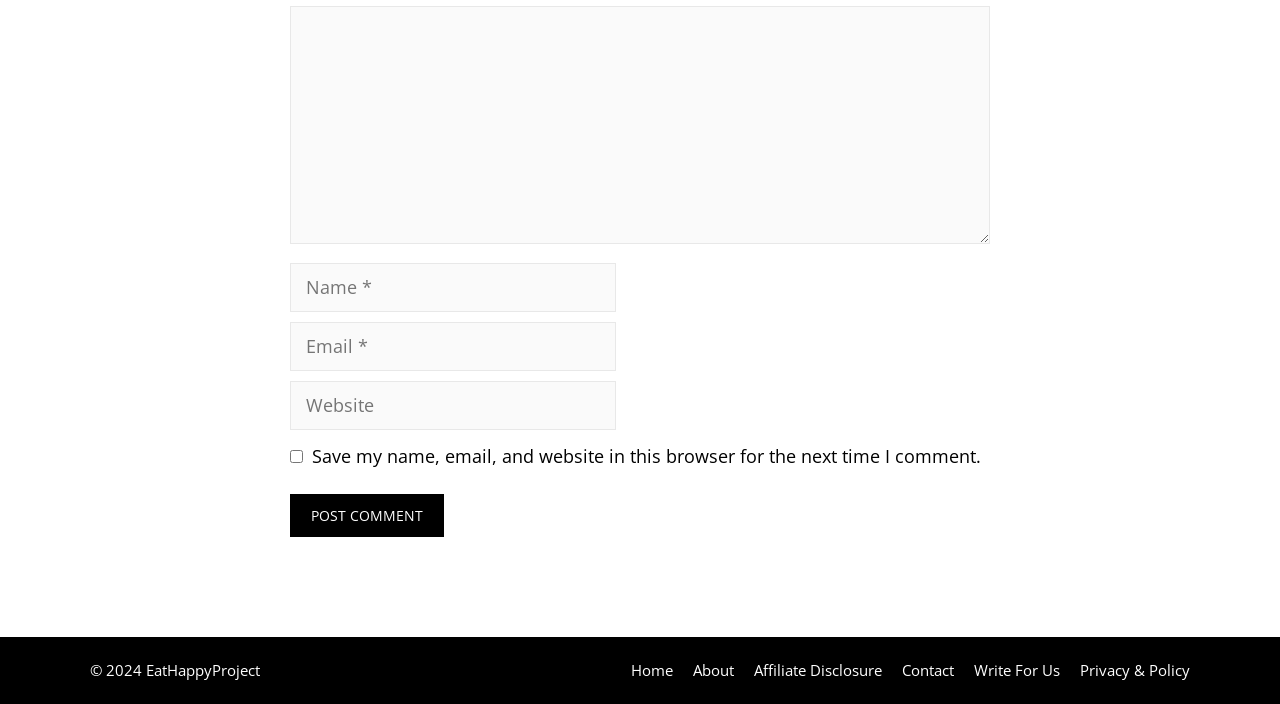Identify the bounding box coordinates of the clickable section necessary to follow the following instruction: "Visit the home page". The coordinates should be presented as four float numbers from 0 to 1, i.e., [left, top, right, bottom].

[0.493, 0.938, 0.526, 0.966]